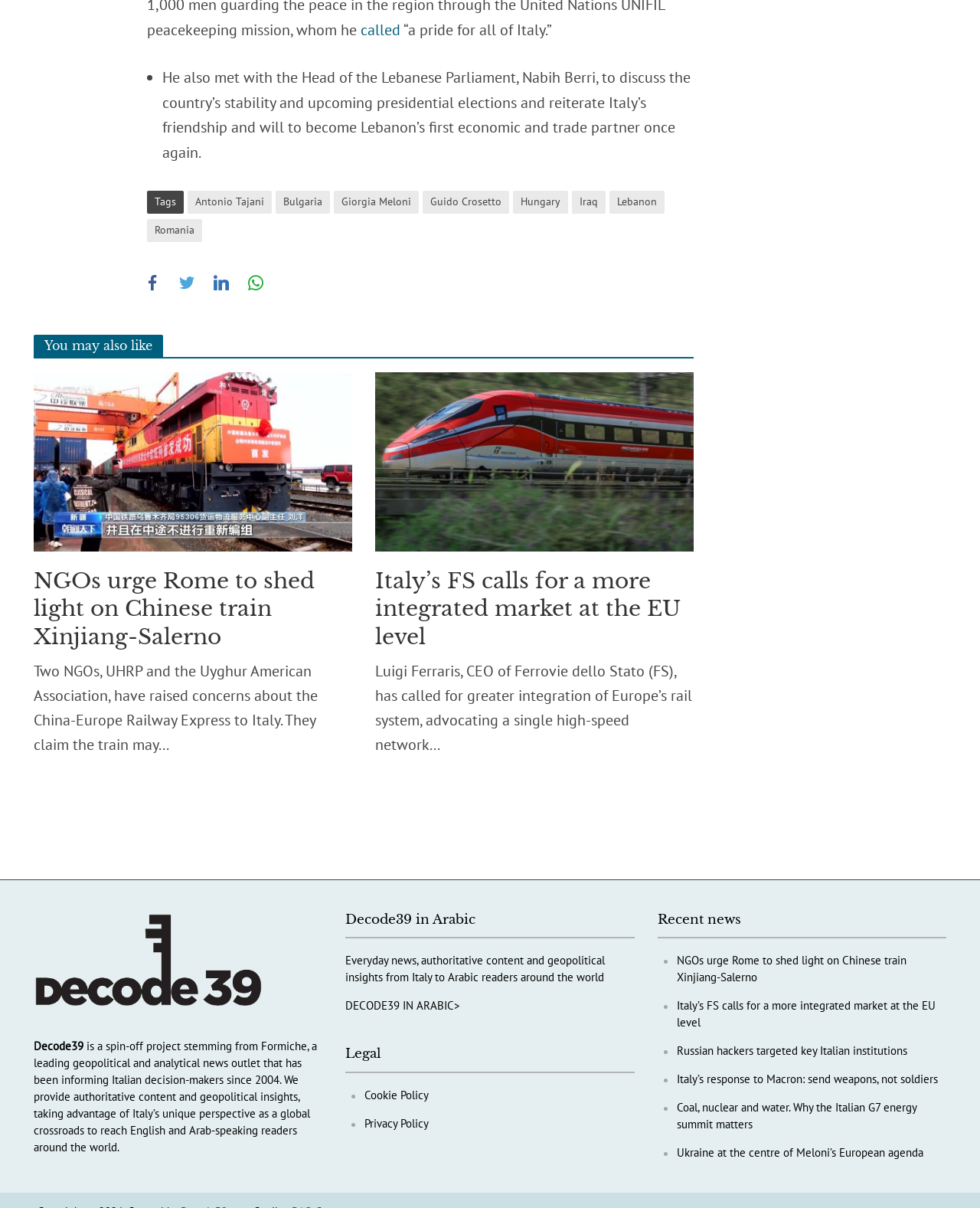Please determine the bounding box coordinates of the element's region to click in order to carry out the following instruction: "Read about Italy’s FS calling for a more integrated market at the EU level". The coordinates should be four float numbers between 0 and 1, i.e., [left, top, right, bottom].

[0.383, 0.47, 0.708, 0.539]